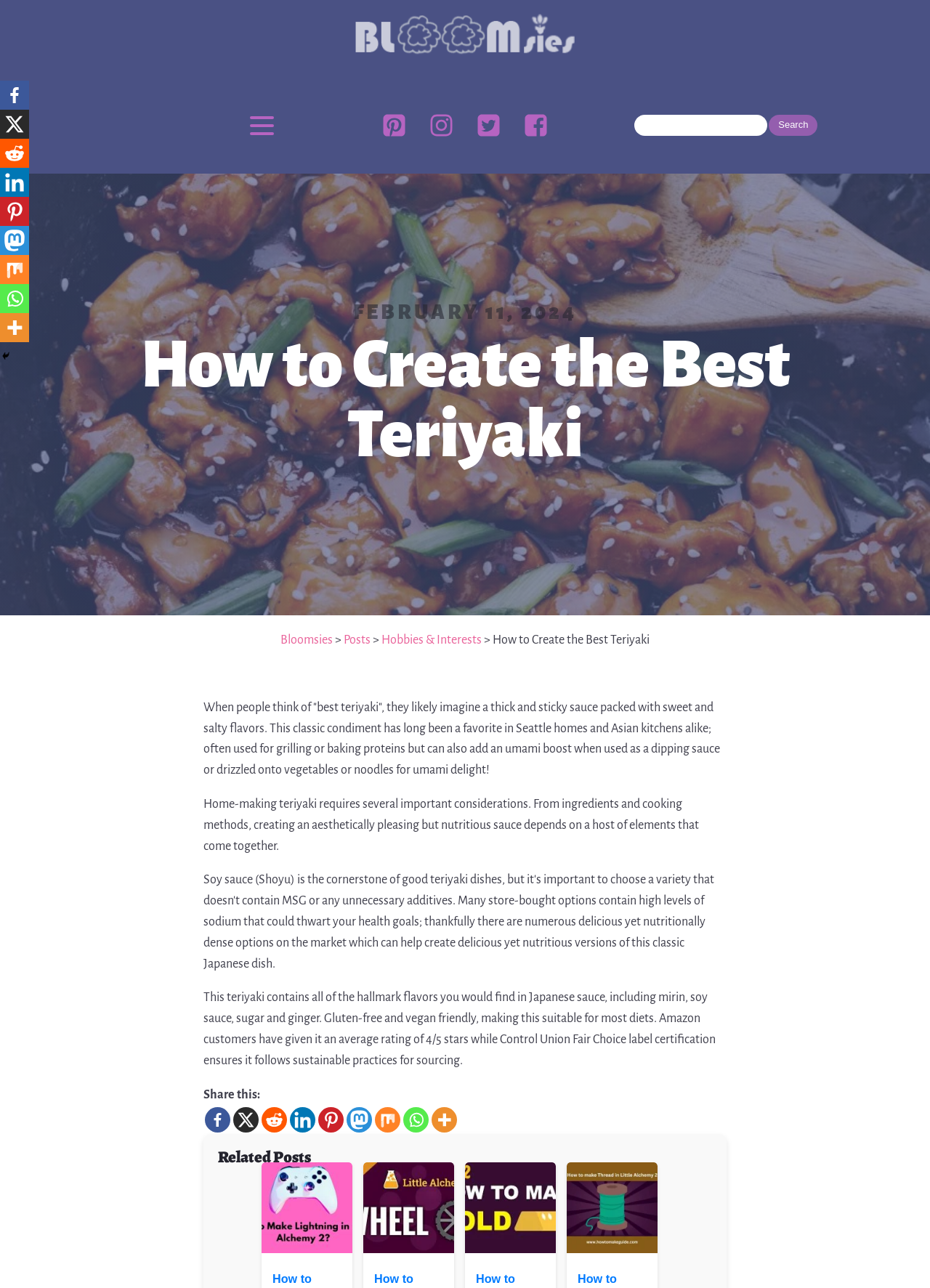Provide a short, one-word or phrase answer to the question below:
Is the teriyaki sauce recipe gluten-free?

Yes